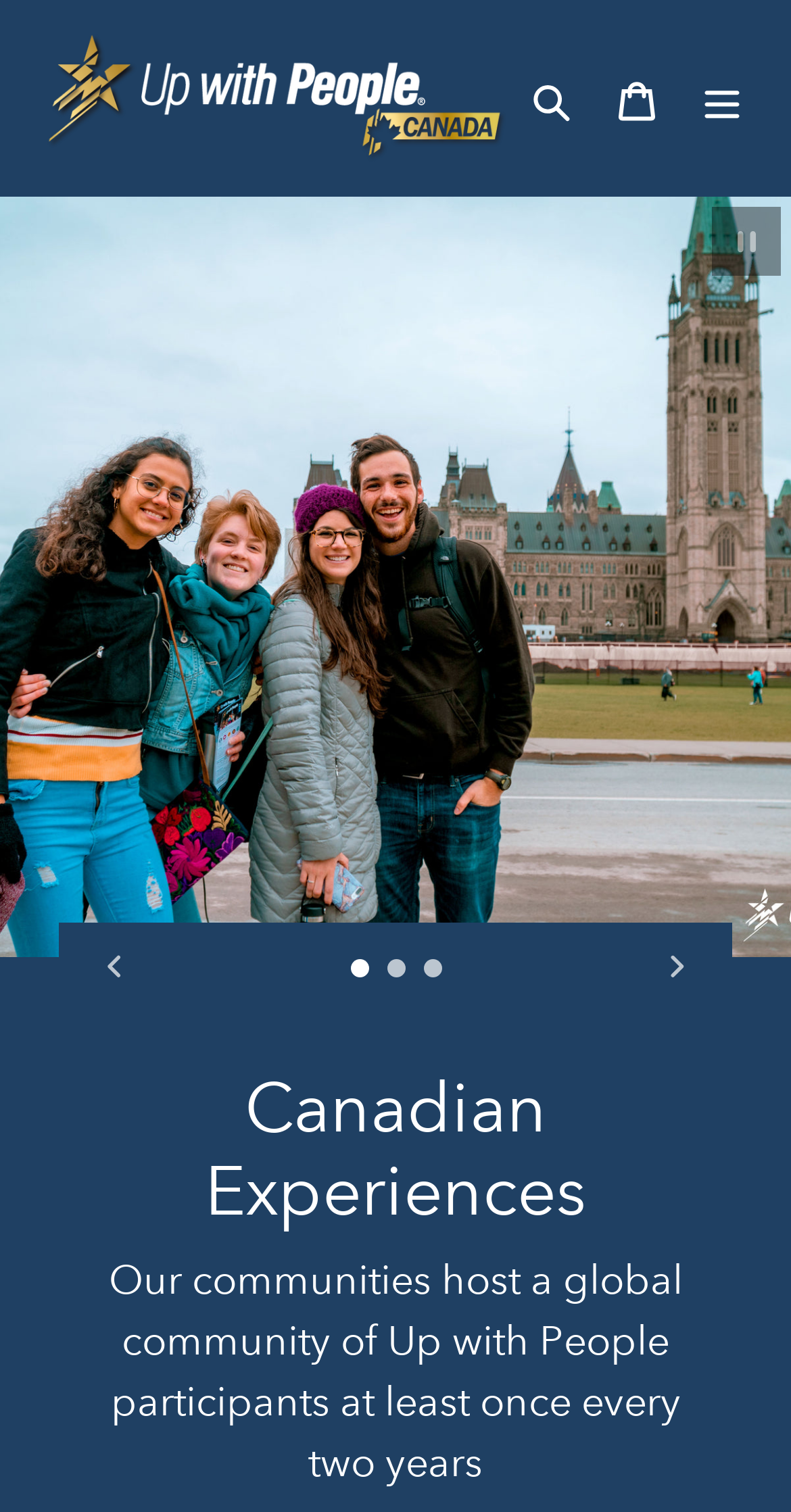Please locate the bounding box coordinates of the element that needs to be clicked to achieve the following instruction: "View the first slide". The coordinates should be four float numbers between 0 and 1, i.e., [left, top, right, bottom].

[0.442, 0.635, 0.468, 0.648]